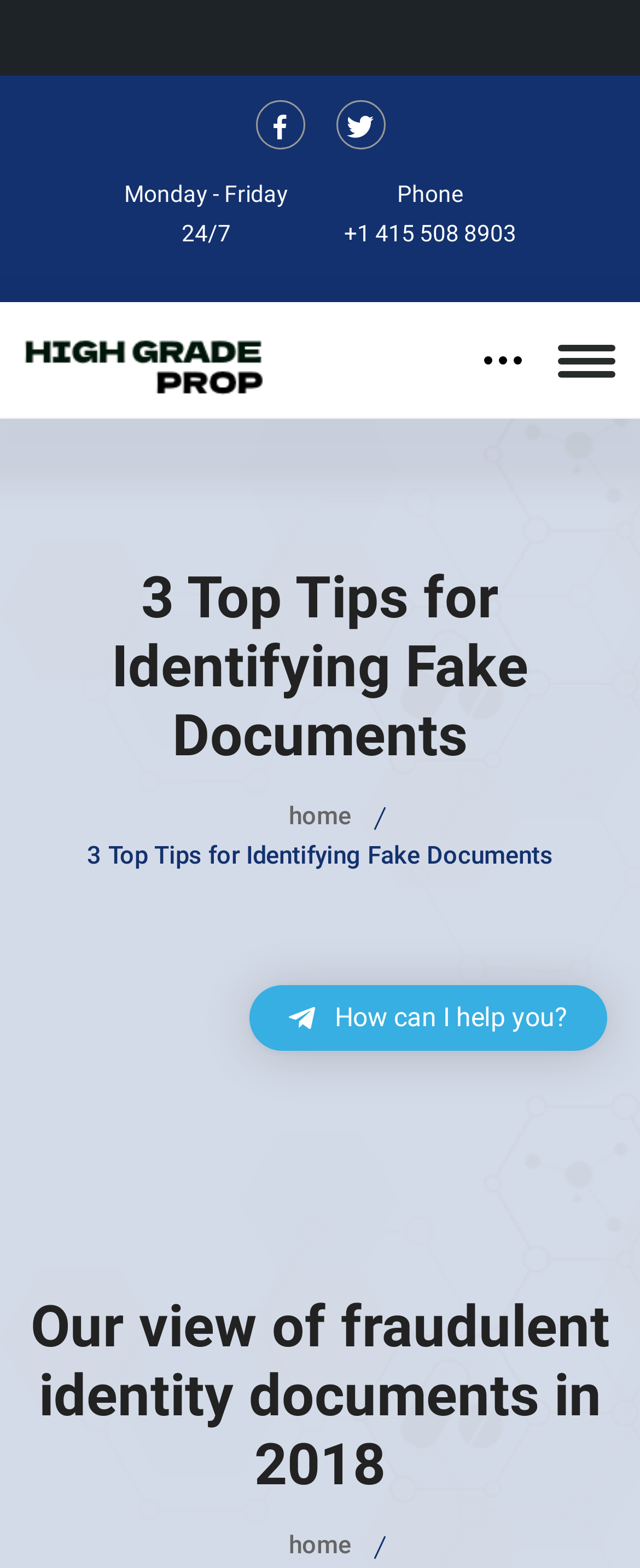What is the business name?
Refer to the image and answer the question using a single word or phrase.

High Grade Prop